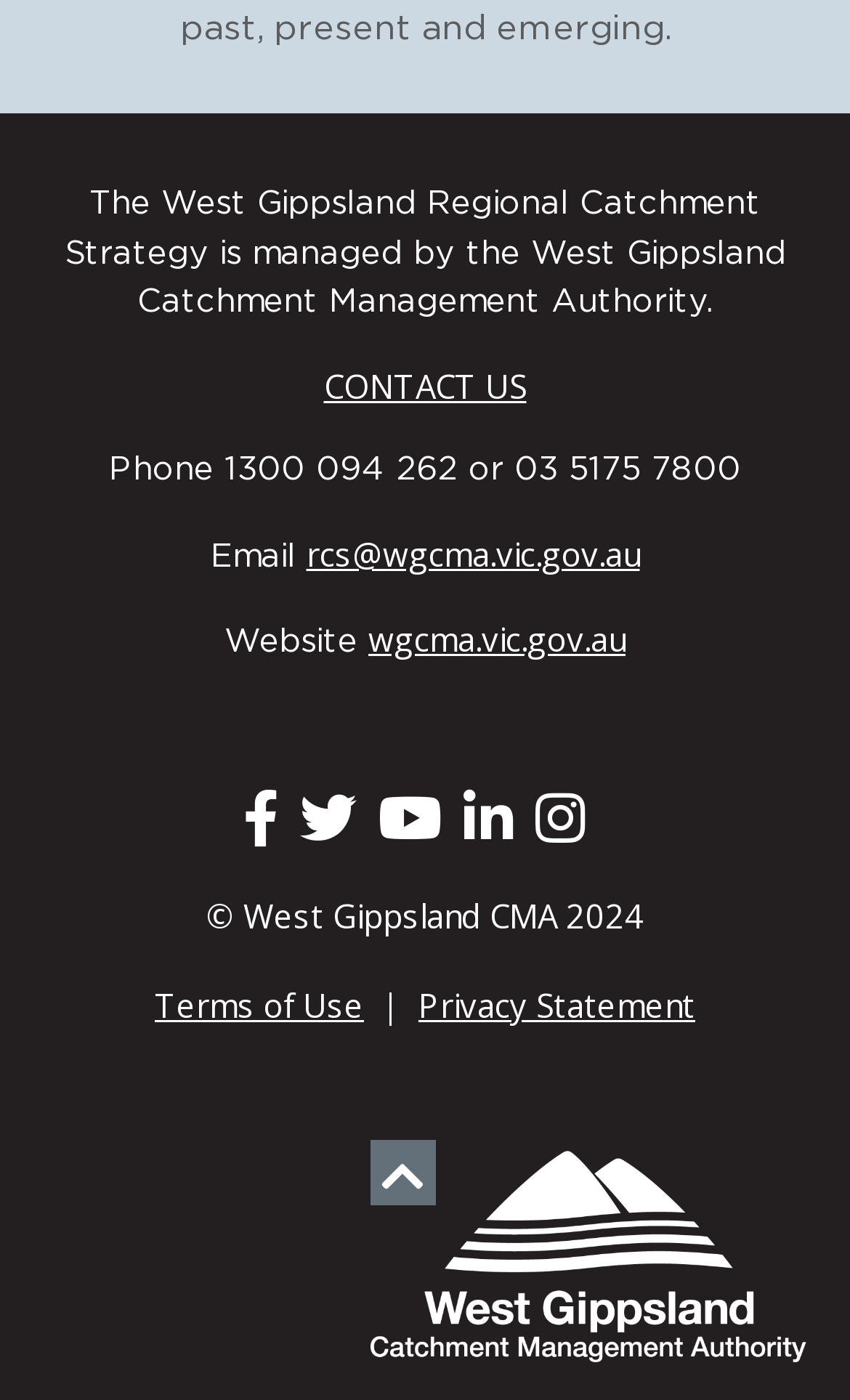What is the phone number to contact?
Carefully analyze the image and provide a thorough answer to the question.

The answer can be found in the StaticText element with the text 'Phone 1300 094 262 or 03 5175 7800'. This element is a child of the Root Element and has a bounding box coordinate of [0.128, 0.326, 0.872, 0.346].